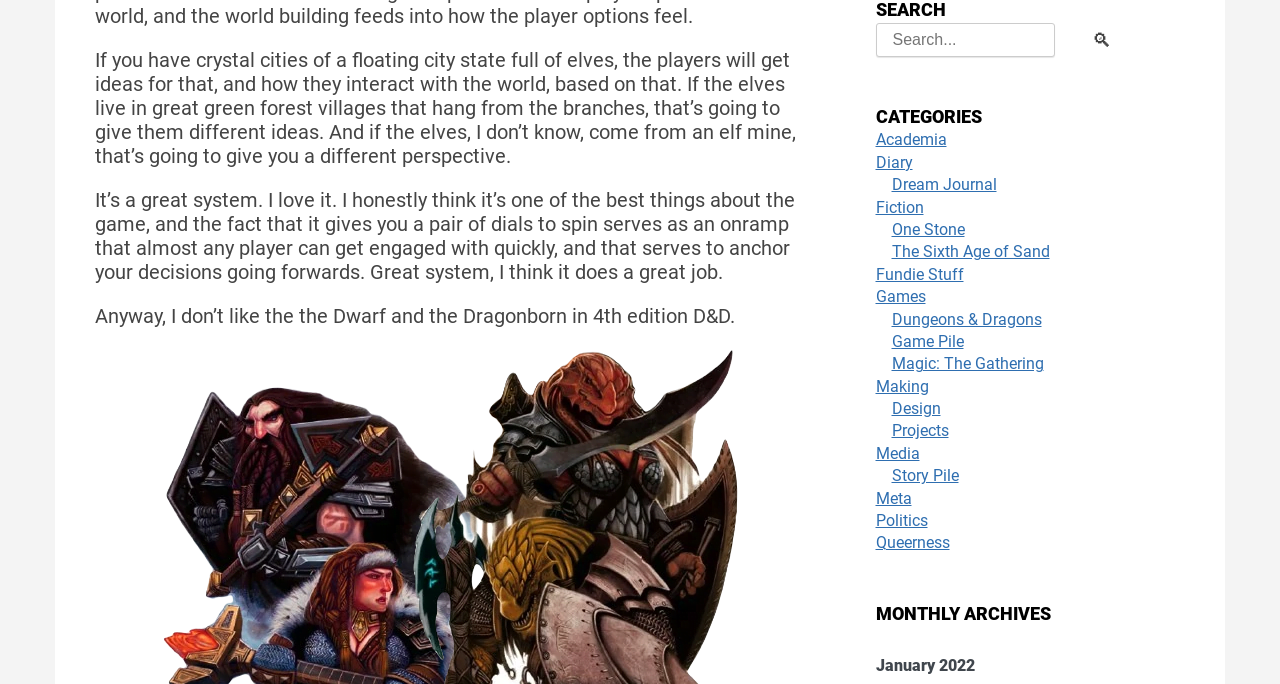Given the element description: "Making", predict the bounding box coordinates of this UI element. The coordinates must be four float numbers between 0 and 1, given as [left, top, right, bottom].

[0.684, 0.551, 0.725, 0.578]